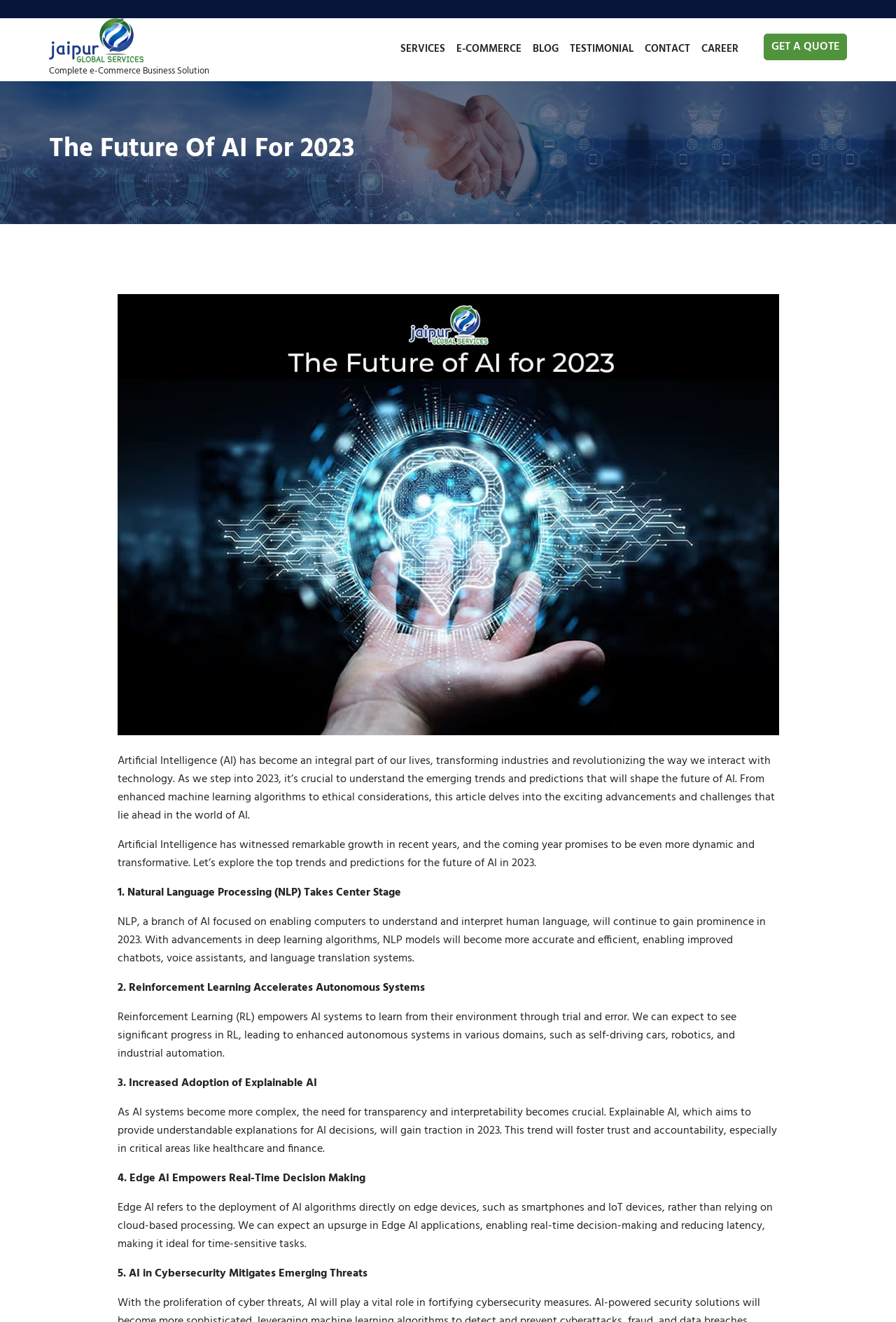Please locate the bounding box coordinates for the element that should be clicked to achieve the following instruction: "Read the article about The Future Of AI For 2023". Ensure the coordinates are given as four float numbers between 0 and 1, i.e., [left, top, right, bottom].

[0.055, 0.101, 0.945, 0.126]